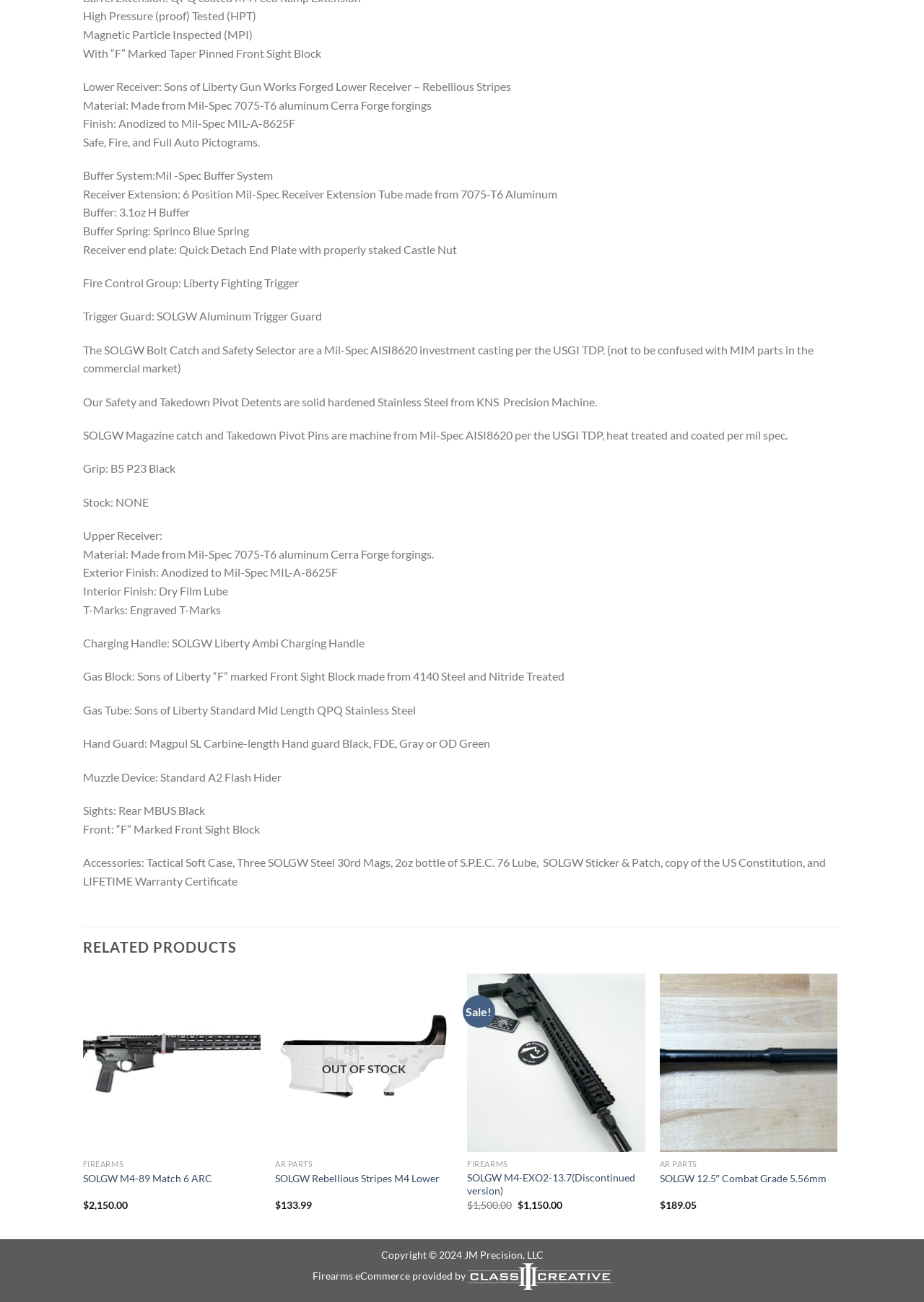What is the price of the SOLGW M4-89 Match 6 ARC?
Respond to the question with a single word or phrase according to the image.

$2,150.00